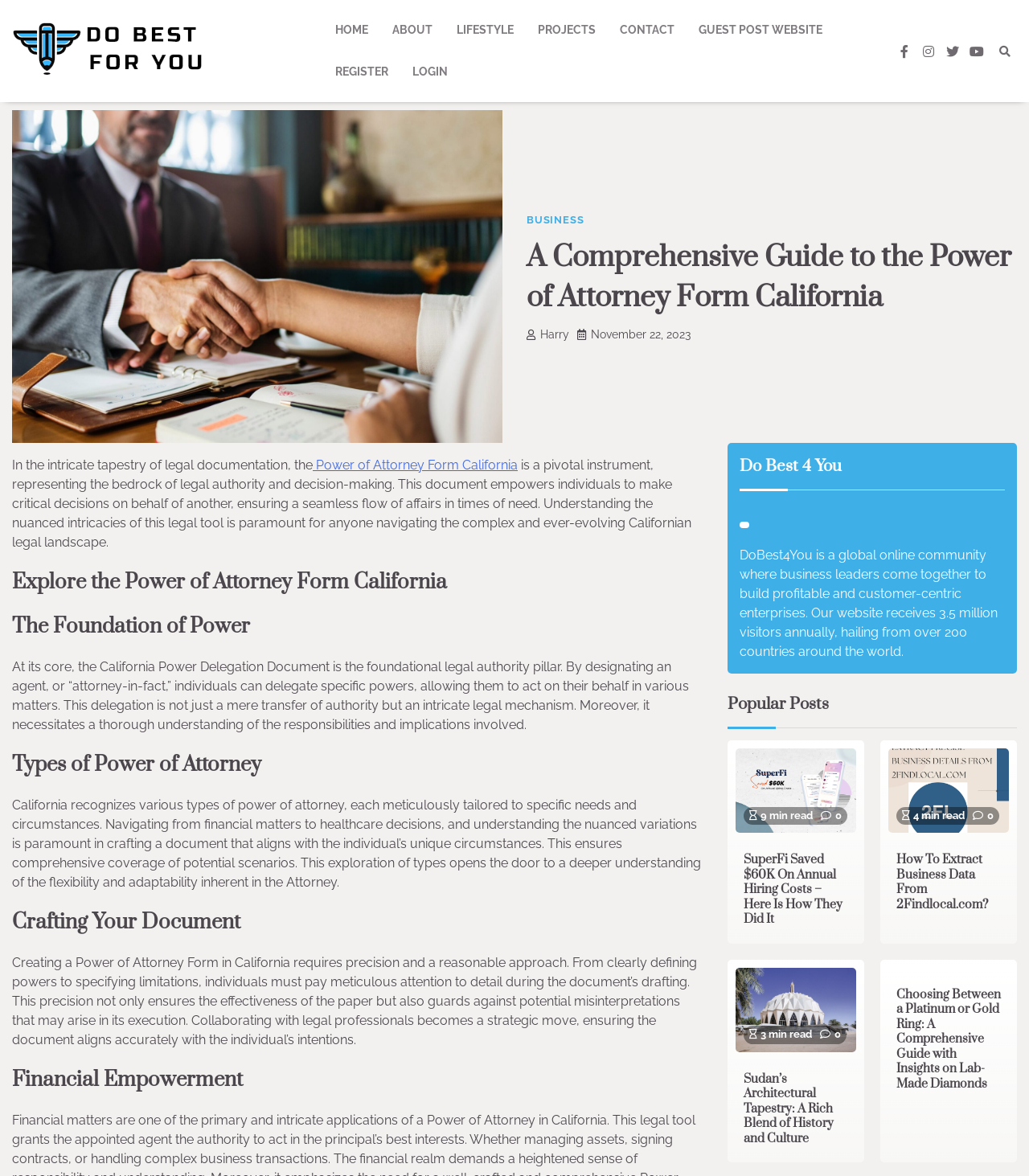What is the purpose of creating a Power of Attorney Form in California?
Refer to the image and provide a one-word or short phrase answer.

To delegate specific powers